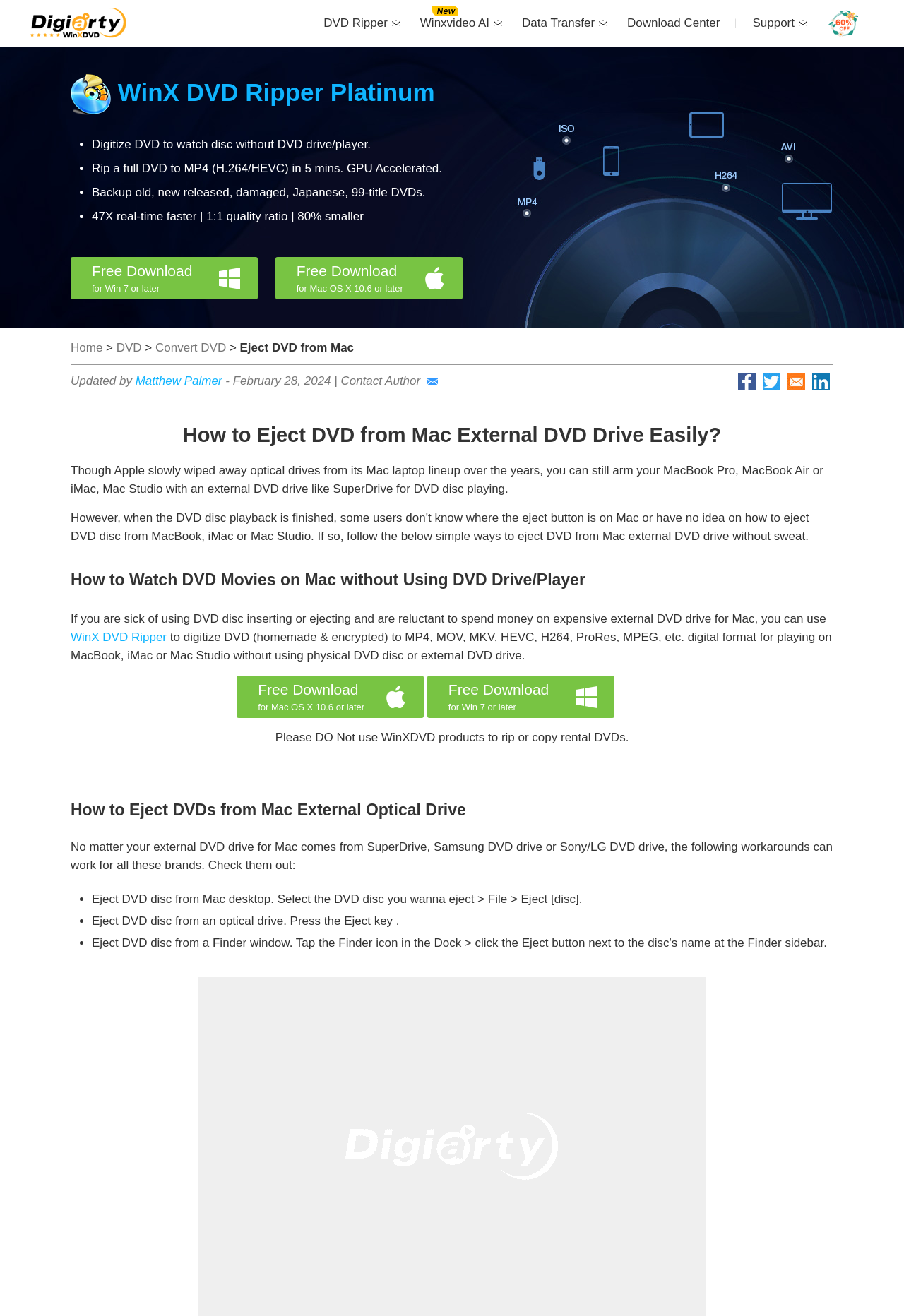Please identify the bounding box coordinates of the element I need to click to follow this instruction: "Eject DVD disc from Mac desktop".

[0.102, 0.678, 0.644, 0.688]